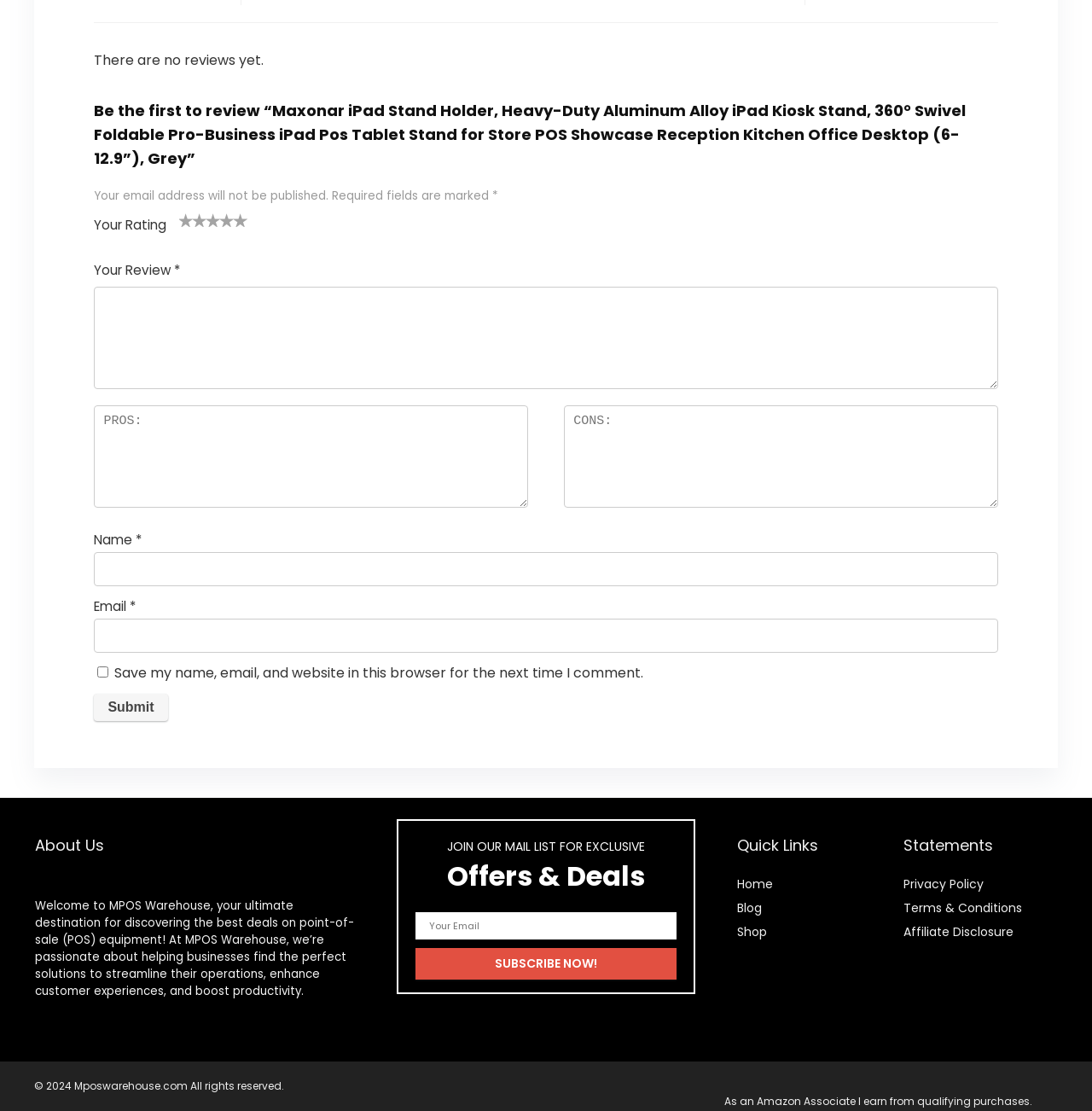Please specify the coordinates of the bounding box for the element that should be clicked to carry out this instruction: "Subscribe to the newsletter". The coordinates must be four float numbers between 0 and 1, formatted as [left, top, right, bottom].

[0.38, 0.853, 0.619, 0.882]